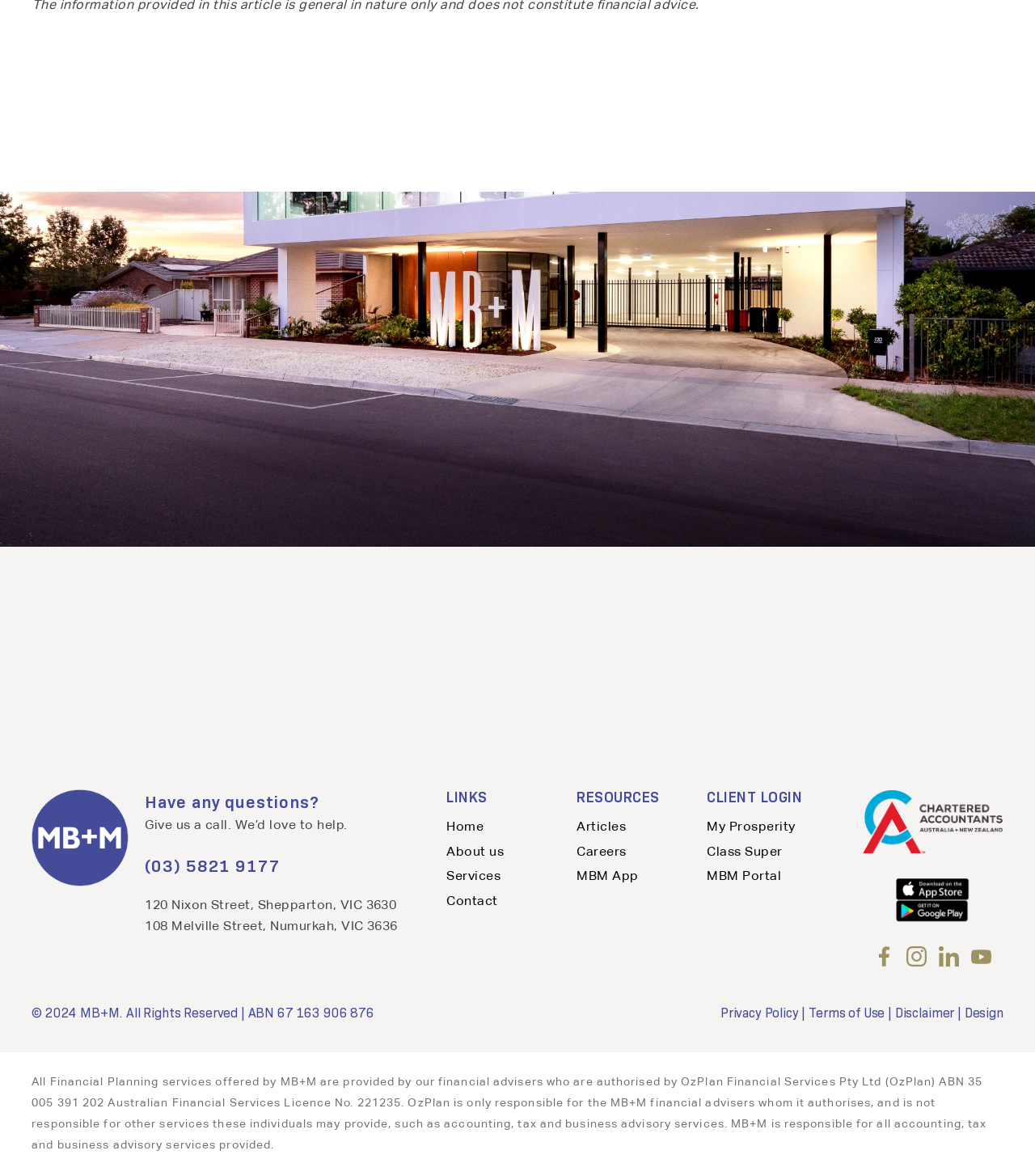What is the company's ABN? Analyze the screenshot and reply with just one word or a short phrase.

67 163 906 876